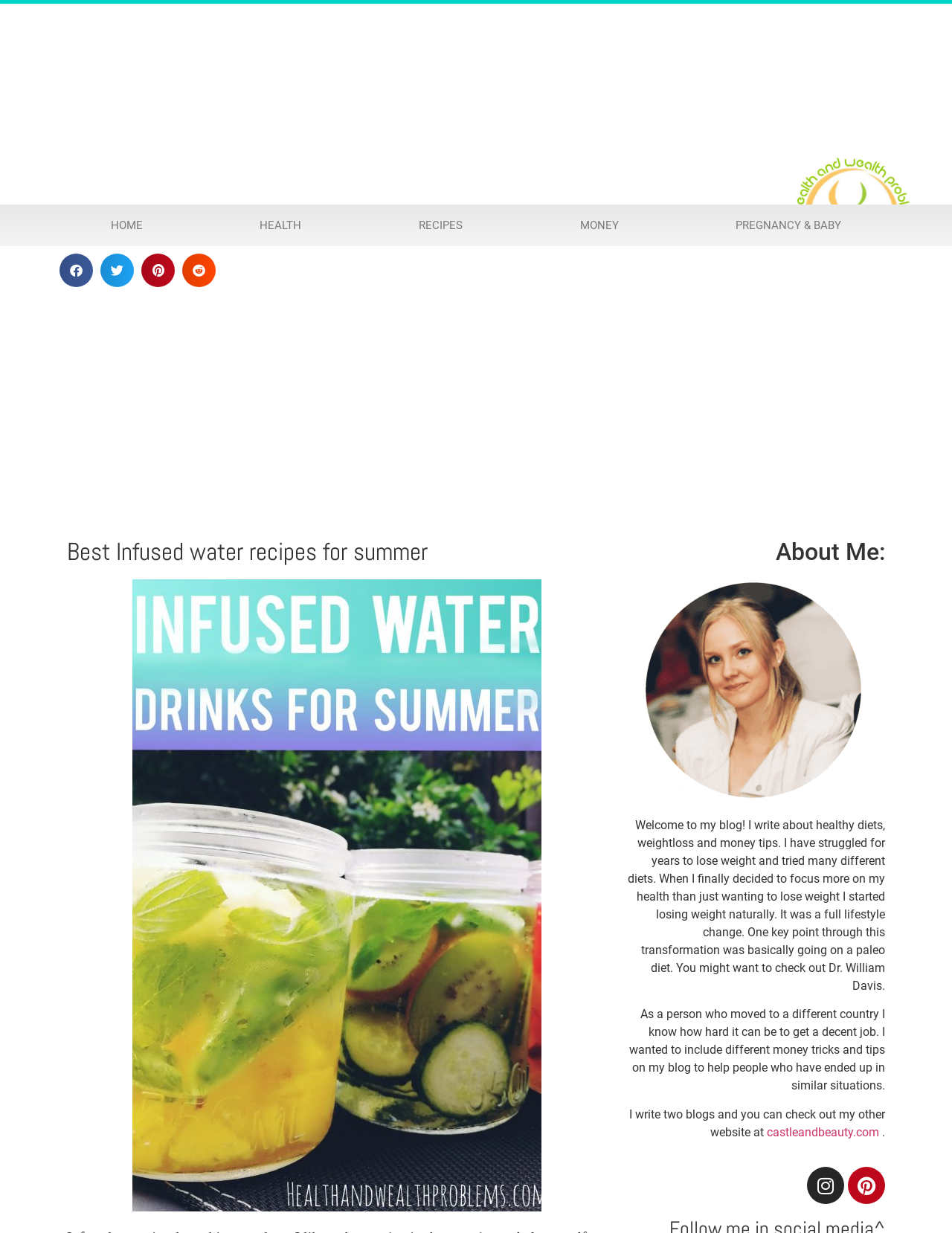Illustrate the webpage thoroughly, mentioning all important details.

The webpage is about infused water drinks for summer, with a focus on health and wellness. At the top, there are five navigation links: "HOME", "HEALTH", "RECIPES", "MONEY", and "PREGNANCY & BABY", which are evenly spaced across the top of the page.

Below the navigation links, there is a large advertisement iframe that takes up most of the width of the page. 

The main content of the page starts with a heading that reads "Best Infused water recipes for summer", followed by a large image of infused water recipes. 

To the right of the image, there is a section about the author, with a heading "About Me:". The author introduces themselves, sharing their personal story of struggling with weight loss and finding success with a paleo diet. They also mention their experience with moving to a different country and wanting to share money tips and tricks on their blog.

Below the author's introduction, there are two more paragraphs of text. The first one mentions the author's other website, and the second one appears to be a closing statement.

At the very bottom of the page, there are three social media links: "Instagram", "Pinterest", and another link to the author's other website, "castleandbeauty.com".